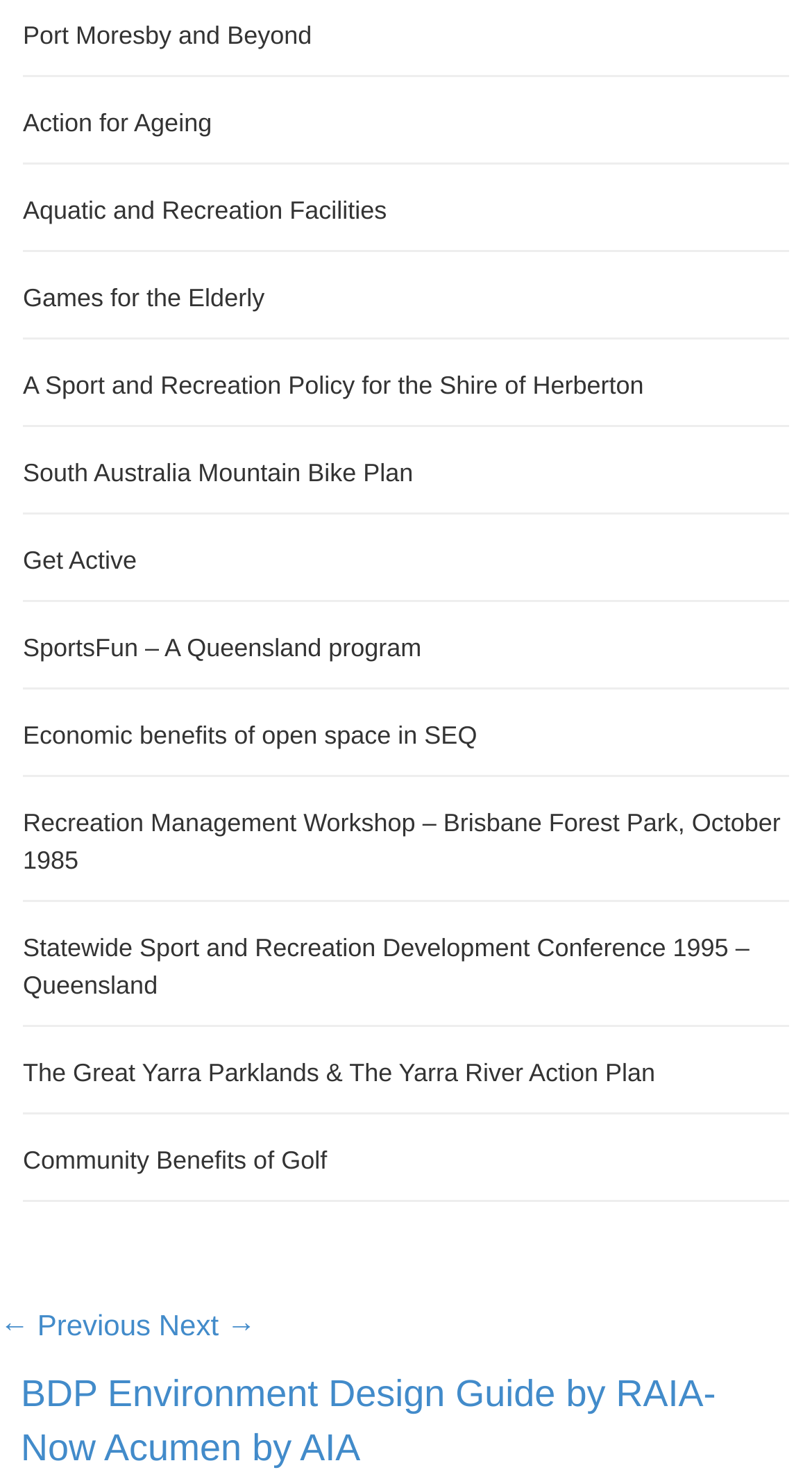Provide the bounding box coordinates of the HTML element this sentence describes: "3". The bounding box coordinates consist of four float numbers between 0 and 1, i.e., [left, top, right, bottom].

None